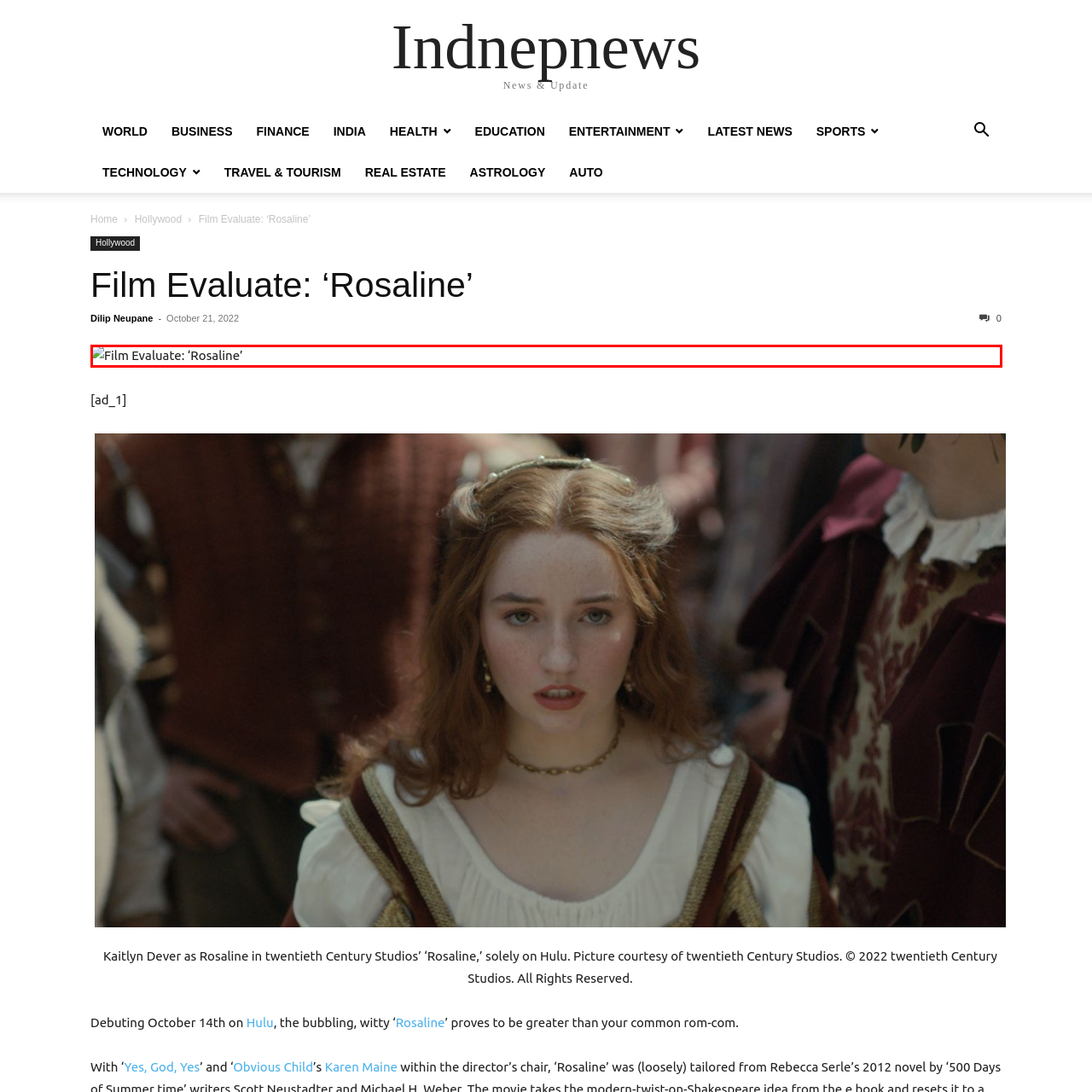Look at the image inside the red box and answer the question with a single word or phrase:
When did the film debut?

October 14, 2022